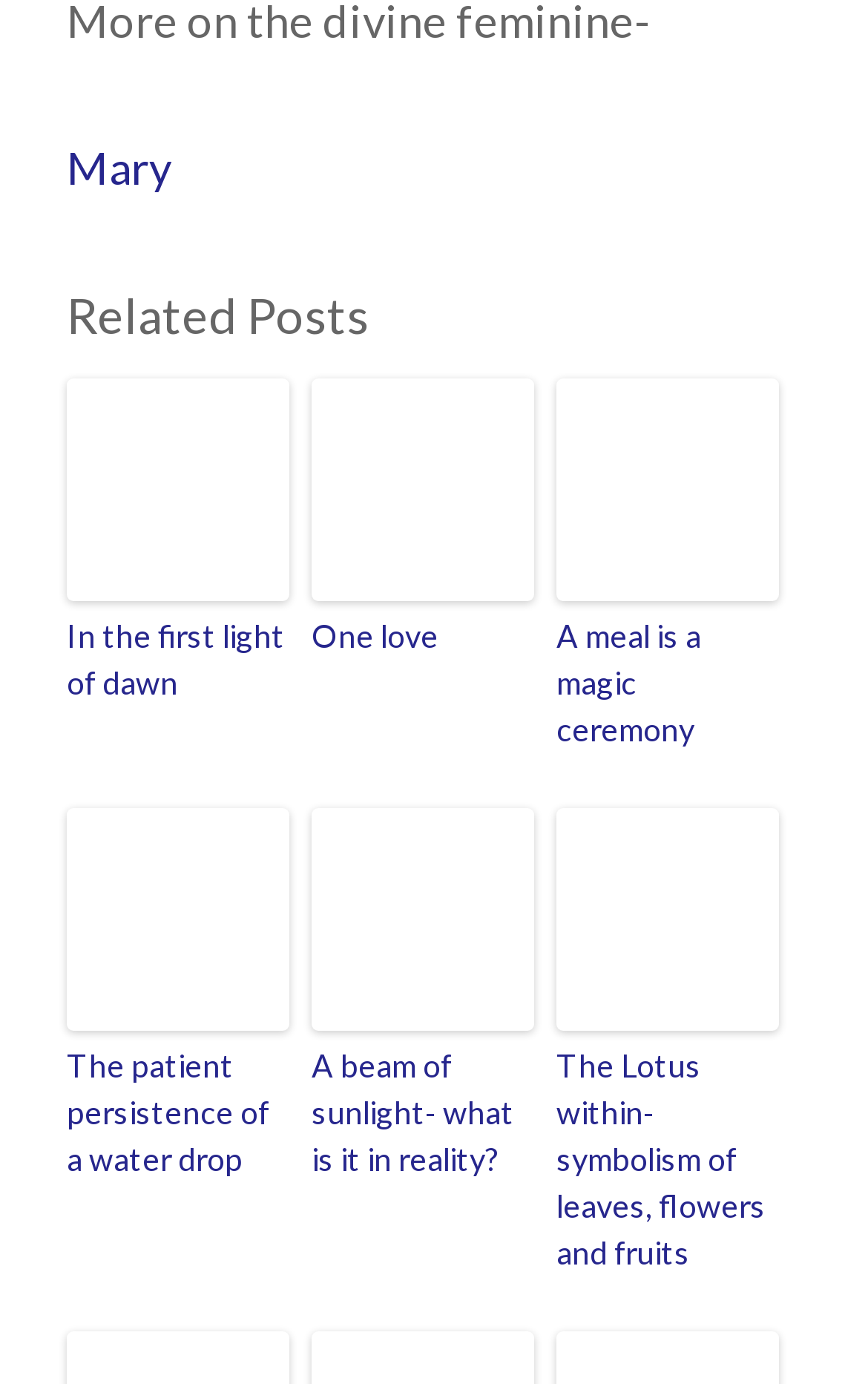Please specify the bounding box coordinates of the clickable region to carry out the following instruction: "explore the post 'The patient persistence of a water drop'". The coordinates should be four float numbers between 0 and 1, in the format [left, top, right, bottom].

[0.077, 0.584, 0.333, 0.745]